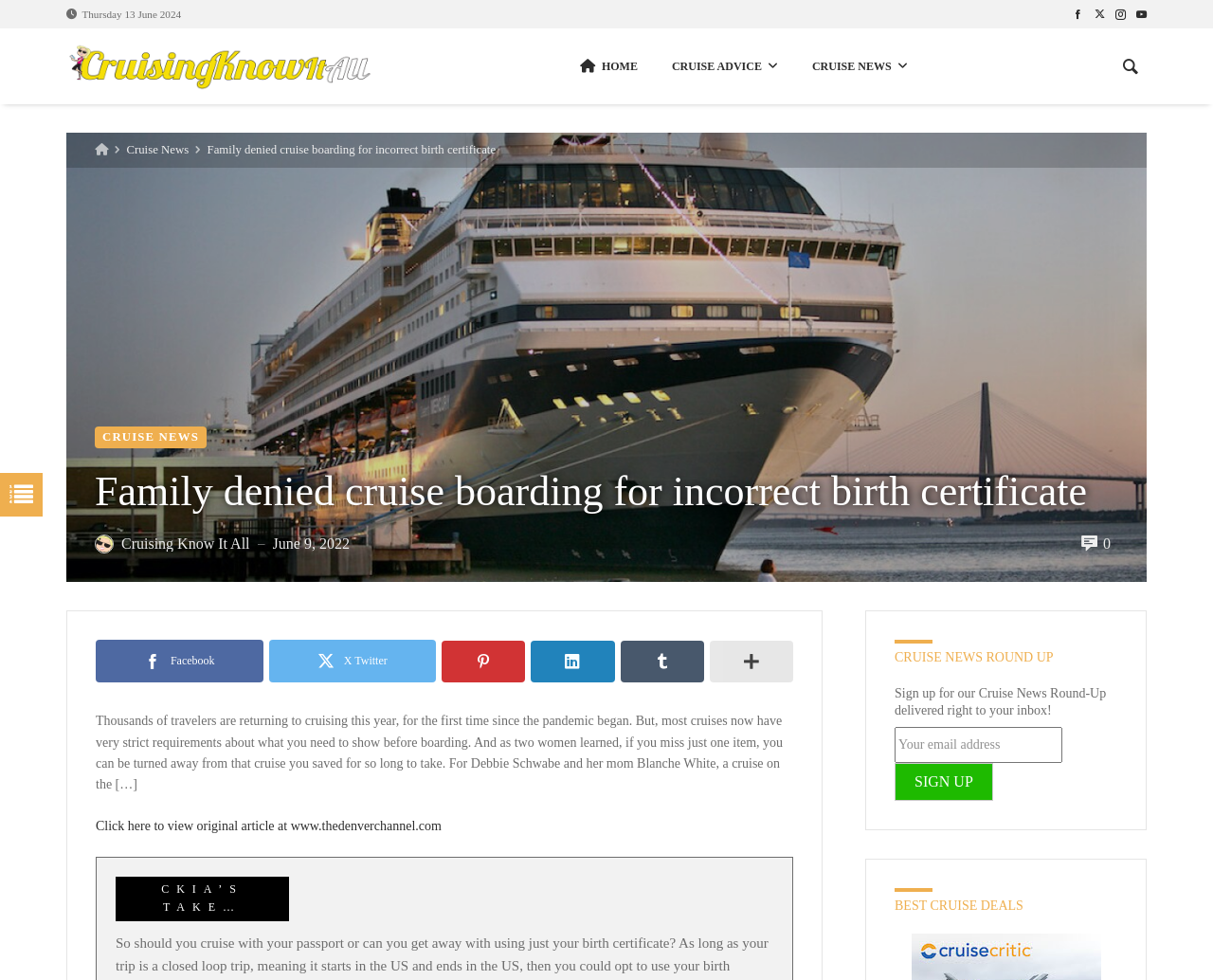Generate the text content of the main heading of the webpage.

Family denied cruise boarding for incorrect birth certificate